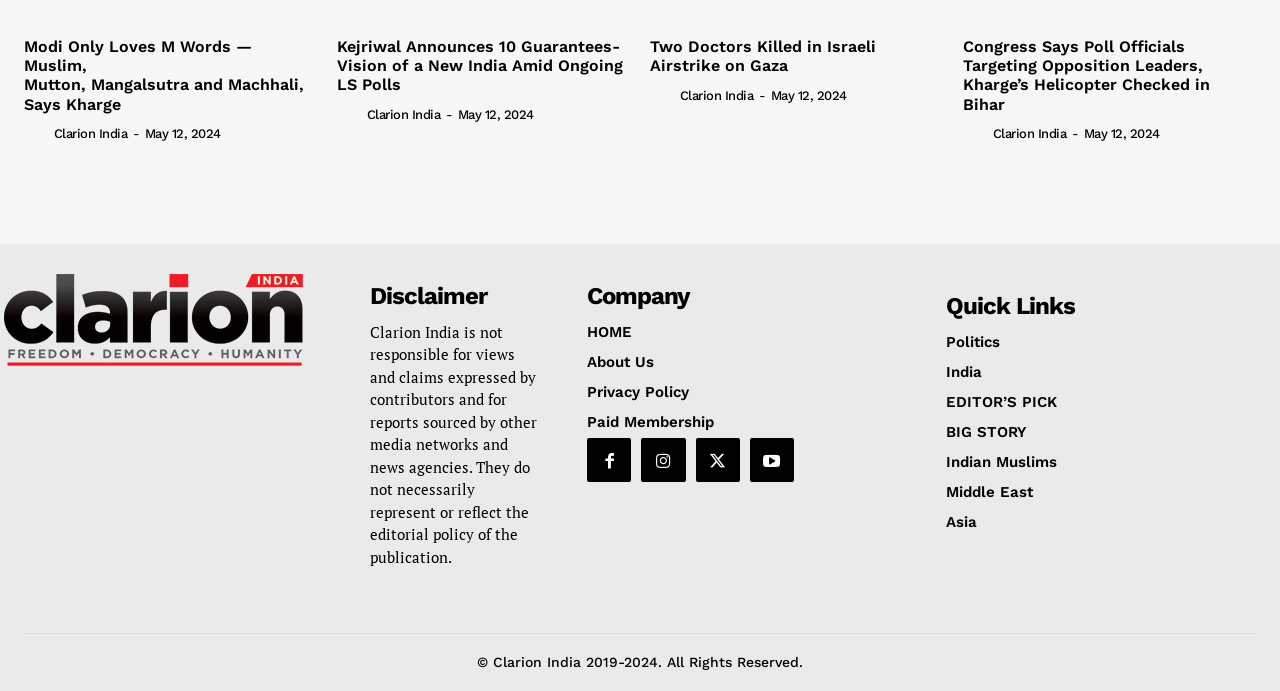Using the webpage screenshot and the element description Politics, determine the bounding box coordinates. Specify the coordinates in the format (top-left x, top-left y, bottom-right x, bottom-right y) with values ranging from 0 to 1.

[0.739, 0.482, 0.981, 0.508]